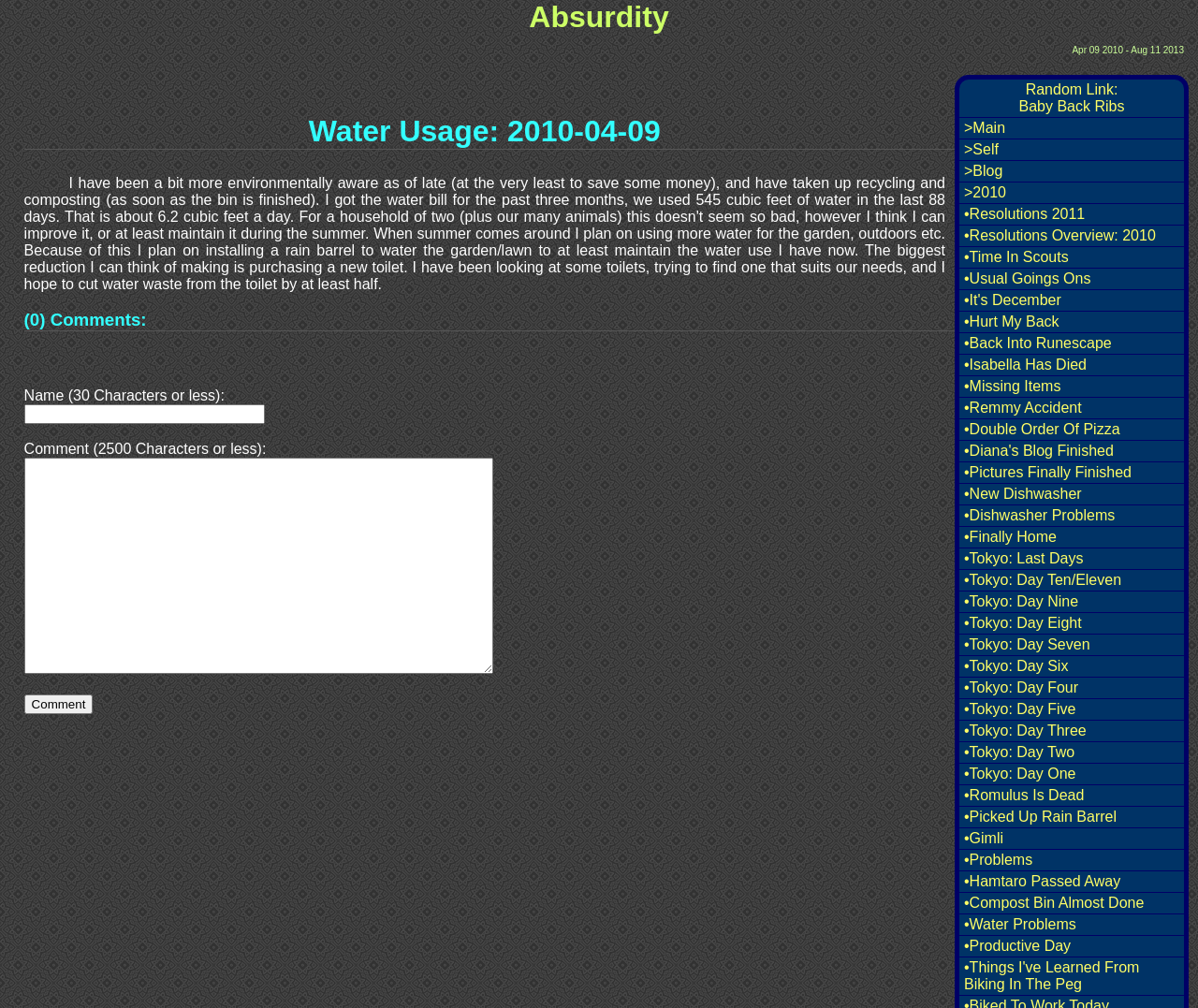Can you show the bounding box coordinates of the region to click on to complete the task described in the instruction: "Enter a comment in the text box"?

[0.02, 0.454, 0.411, 0.669]